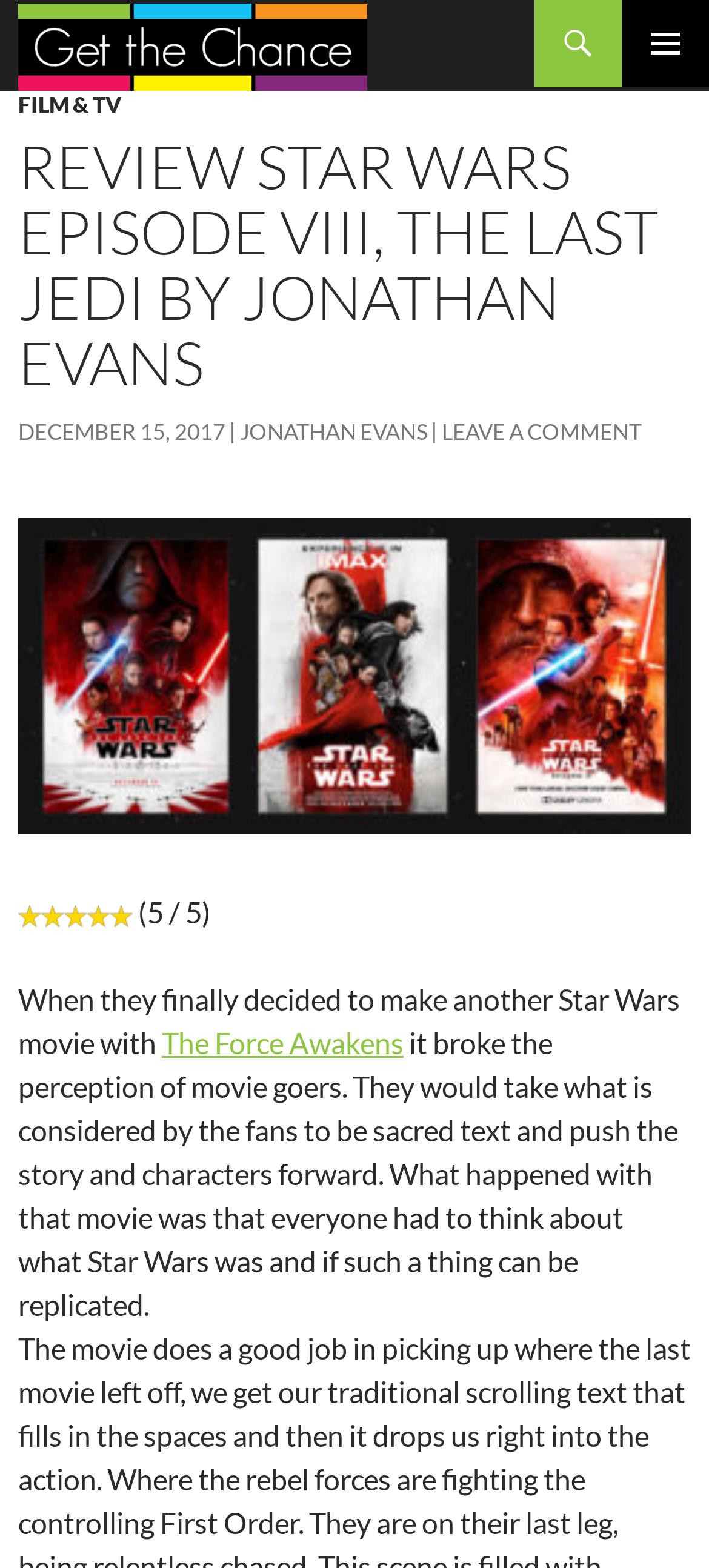Provide your answer in one word or a succinct phrase for the question: 
Who wrote the review?

Jonathan Evans